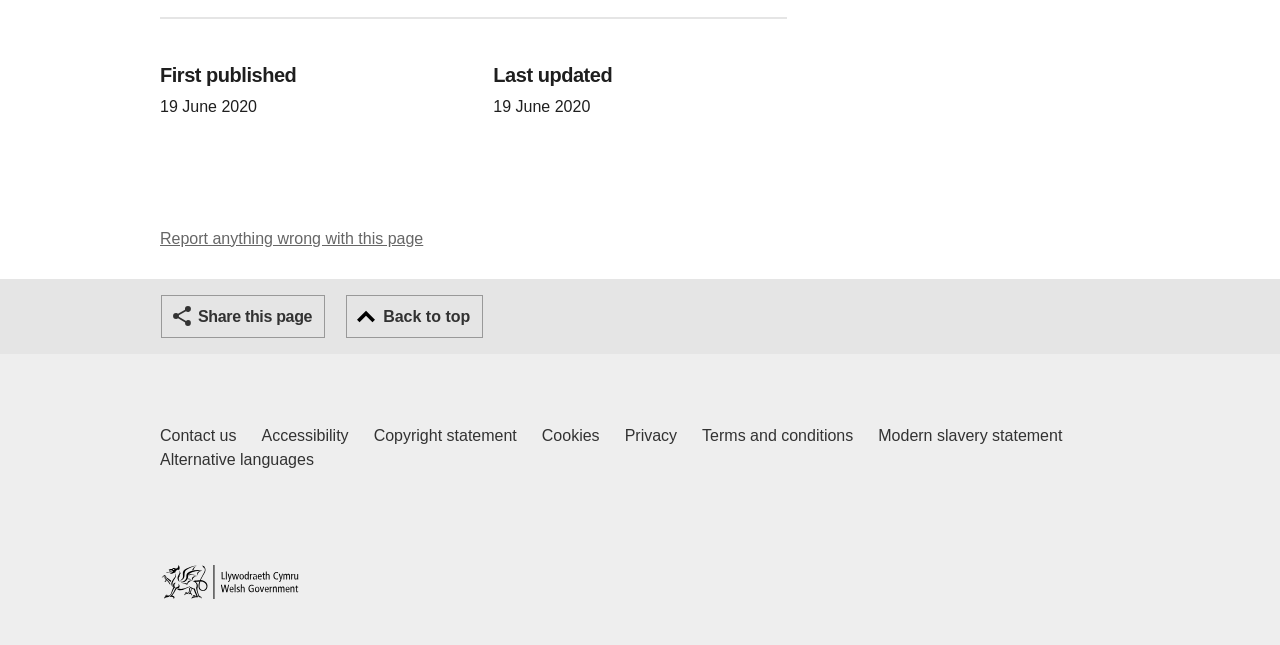Identify the coordinates of the bounding box for the element that must be clicked to accomplish the instruction: "Contact us Welsh Government and our main services".

[0.125, 0.658, 0.185, 0.695]